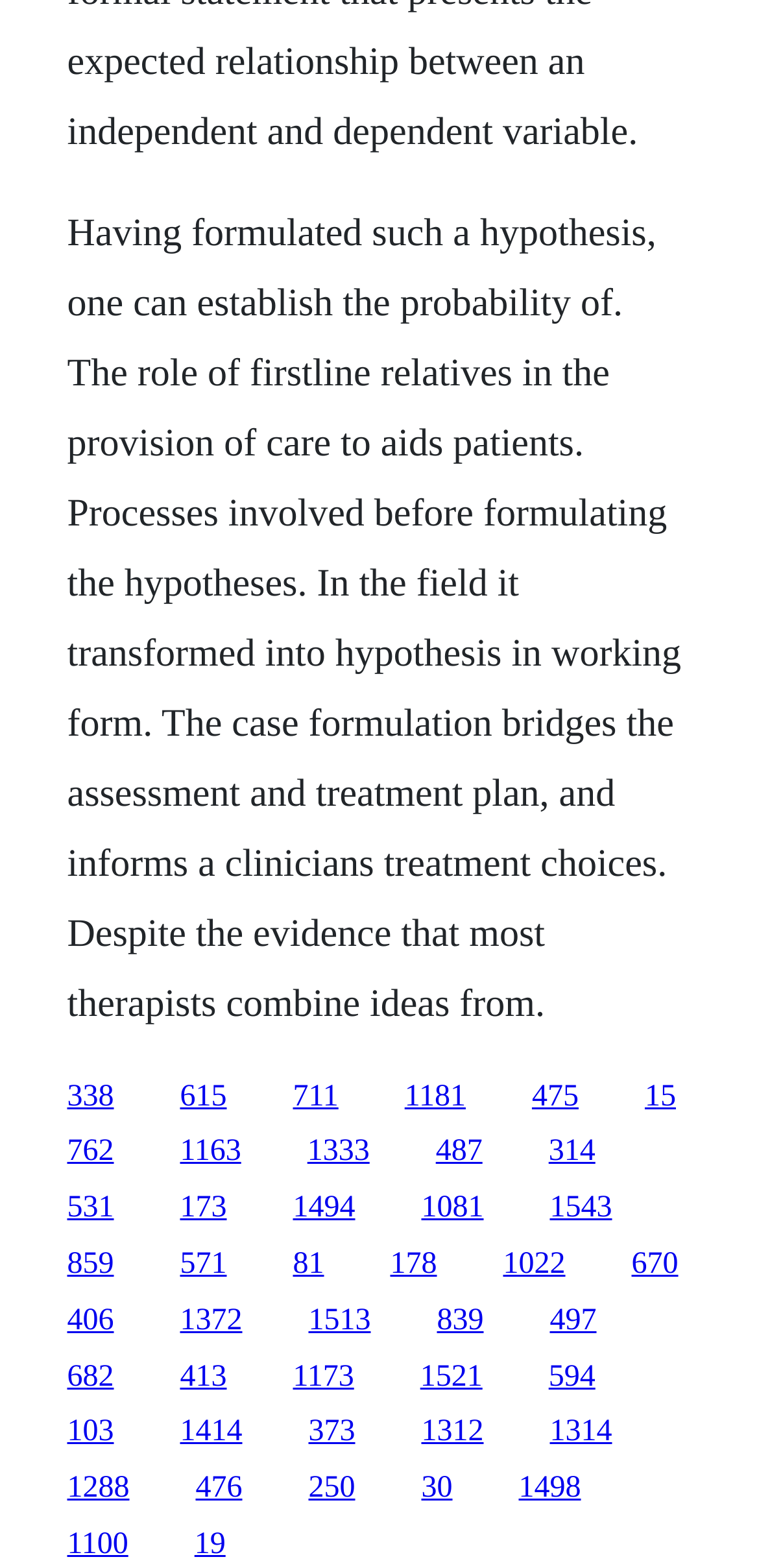Identify the bounding box coordinates of the clickable section necessary to follow the following instruction: "Click the link about the role of firstline relatives in the provision of care to aids patients". The coordinates should be presented as four float numbers from 0 to 1, i.e., [left, top, right, bottom].

[0.088, 0.688, 0.15, 0.709]